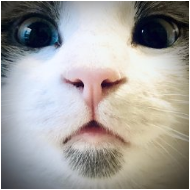What is the tone of the cat's expression?
Respond to the question with a well-detailed and thorough answer.

The caption describes the cat's expression as 'serious', which implies that the cat's face is not smiling or playful, but rather has a more solemn or introspective look.